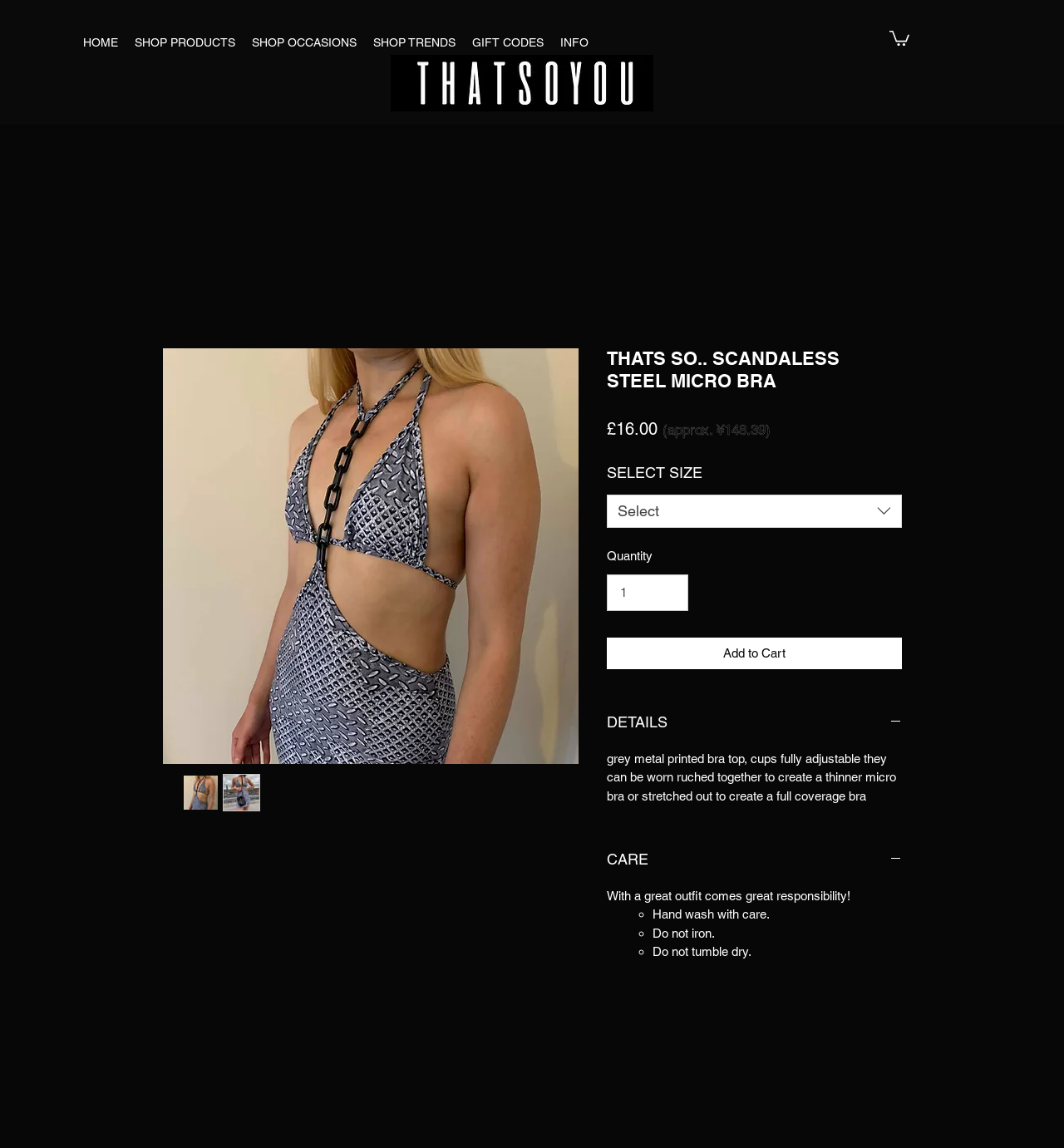Summarize the webpage with intricate details.

The webpage appears to be an e-commerce website, specifically a product page. At the top left, there is a navigation menu with six links: "HOME", "SHOP PRODUCTS", "SHOP OCCASIONS", "SHOP TRENDS", "GIFT CODES", and "INFO". These links are positioned horizontally, with "HOME" on the left and "INFO" on the right.

Below the navigation menu, there is a logo image, "LOGO.jpg", which is centered at the top of the page. To the right of the logo, there is a small button with an image, but no text description.

The main content of the page is an article that takes up most of the page's real estate. It has a heading that reads "THATS SO.. SCANDALESS STEEL MICRO BRA", which is positioned near the top of the article, slightly to the right of center. The article itself spans from the top to the bottom of the page, with the heading being the most prominent element.